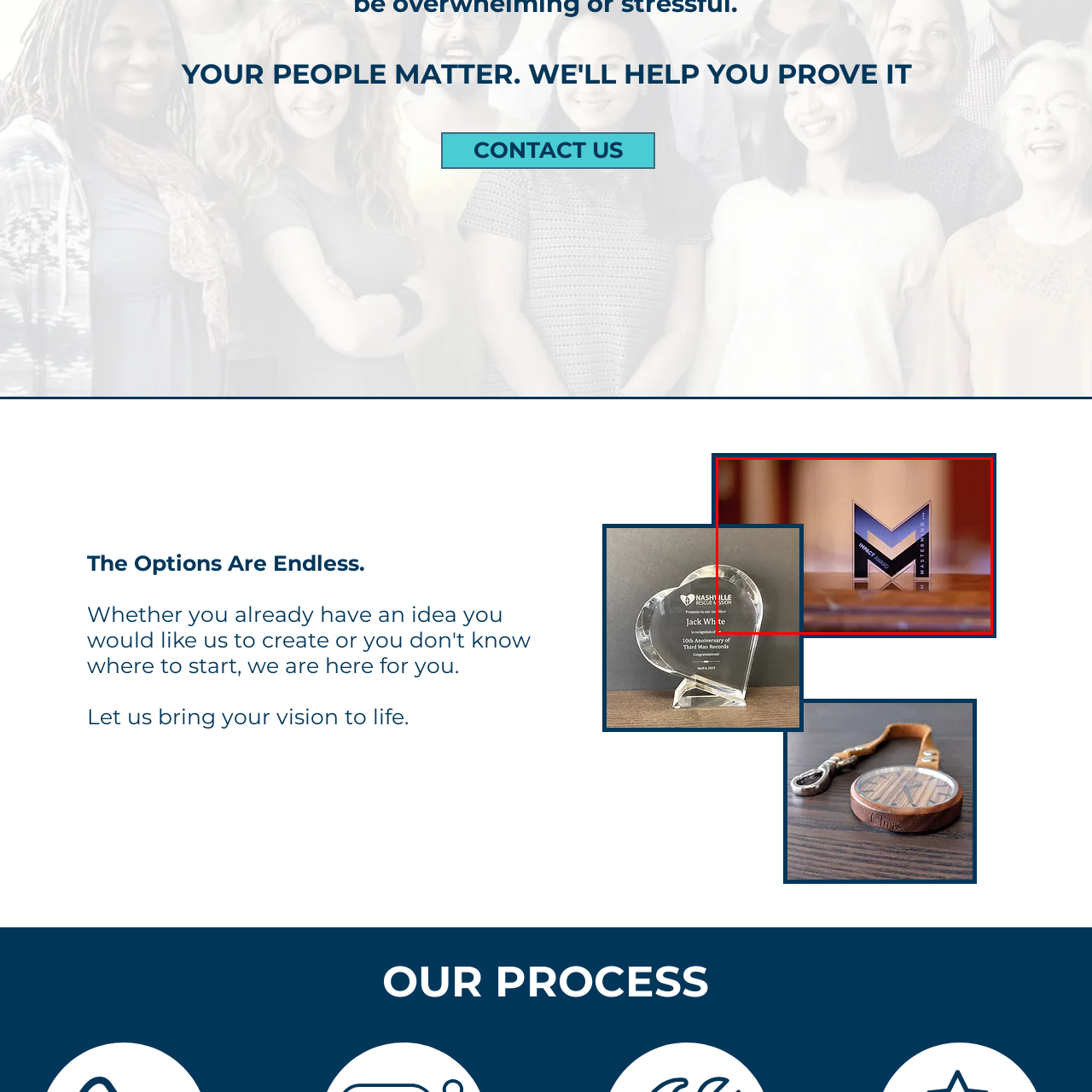What is the title of the modern trophy?
Inspect the image inside the red bounding box and provide a detailed answer drawing from the visual content.

The caption describes the modern trophy to the right of the glass award as proudly displaying the title 'IMPACT AWARD', indicating further recognition for excellence and innovation.